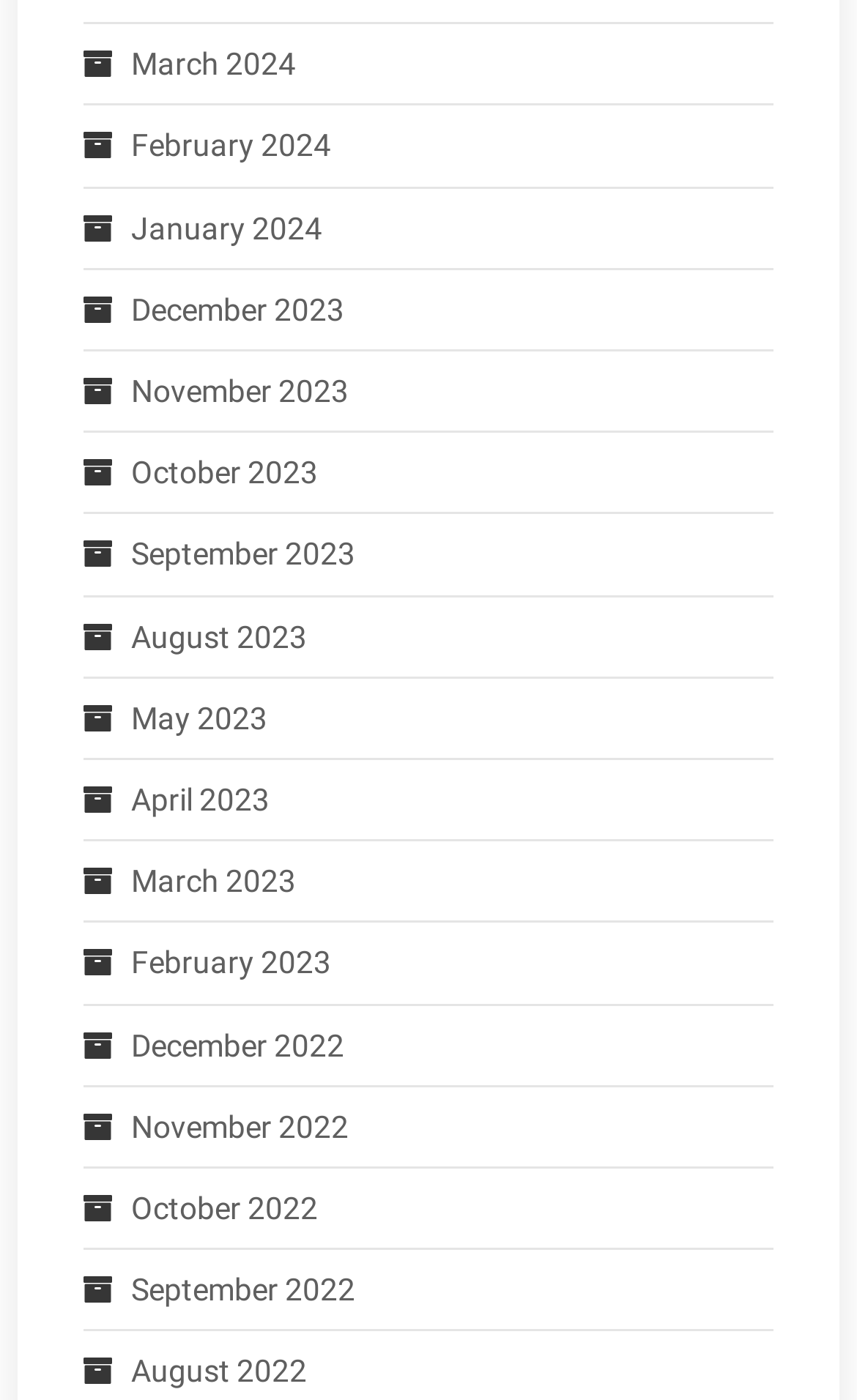Please give a succinct answer using a single word or phrase:
How many years are represented?

2